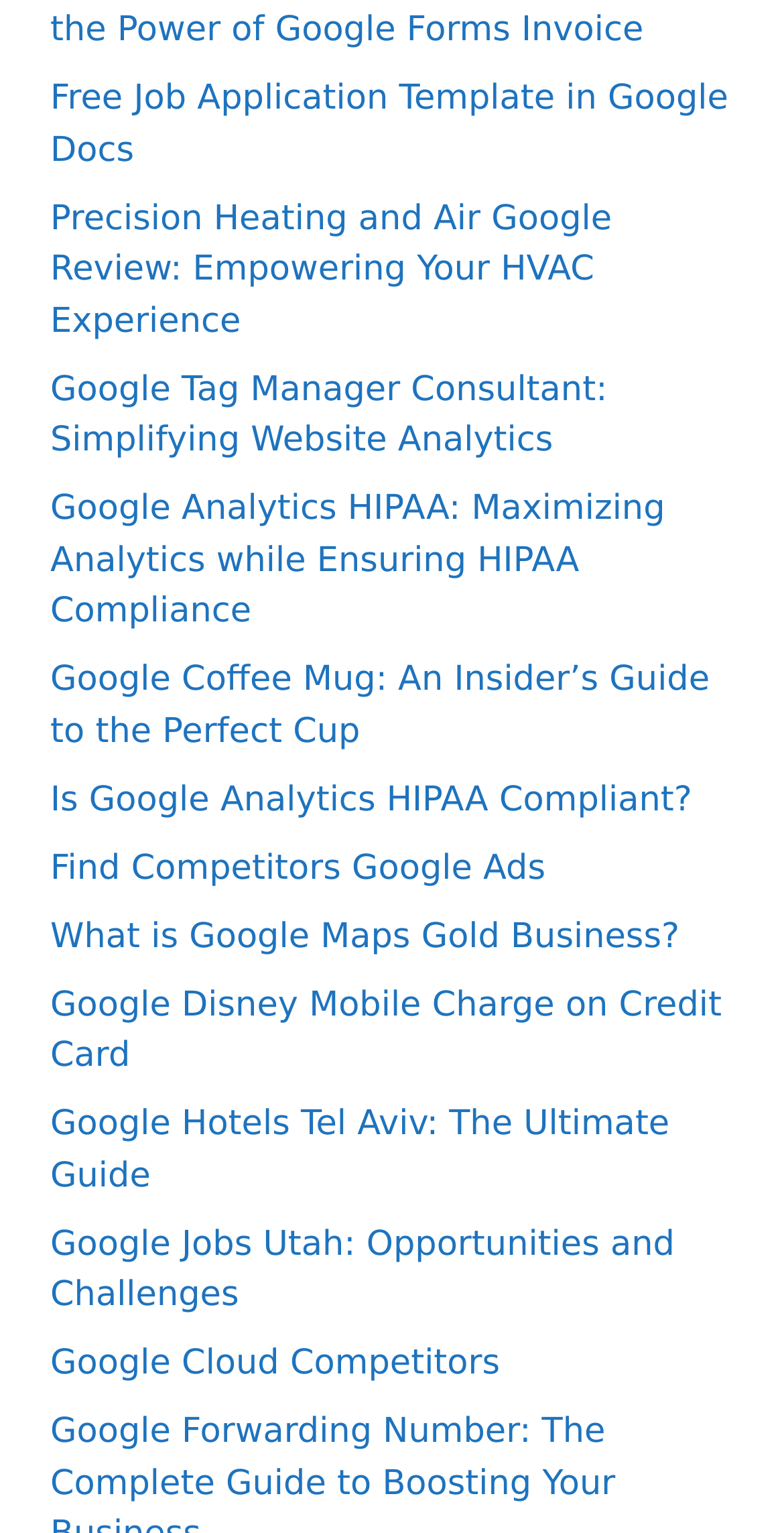Is there a link about Google Analytics?
Refer to the image and give a detailed answer to the question.

I searched for the phrase 'Google Analytics' in the OCR text of the link elements and found that there are two links related to Google Analytics, one titled 'Google Analytics HIPAA: Maximizing Analytics while Ensuring HIPAA Compliance' and another titled 'Is Google Analytics HIPAA Compliant?'.